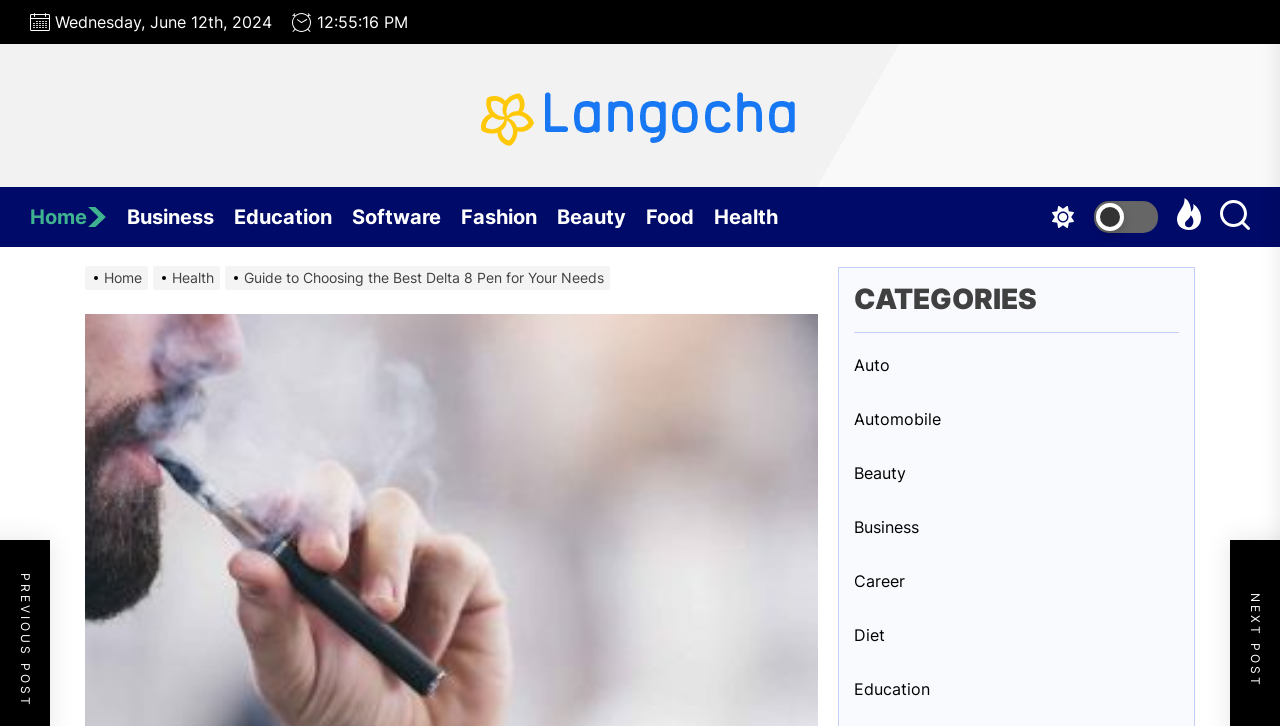Please find the bounding box coordinates of the clickable region needed to complete the following instruction: "go to Langocha homepage". The bounding box coordinates must consist of four float numbers between 0 and 1, i.e., [left, top, right, bottom].

[0.375, 0.116, 0.625, 0.202]